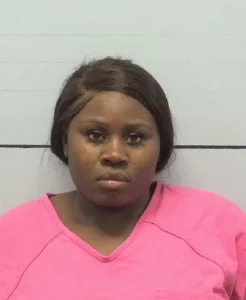How old is Emya Terica Howard?
Please use the image to provide a one-word or short phrase answer.

23 years old